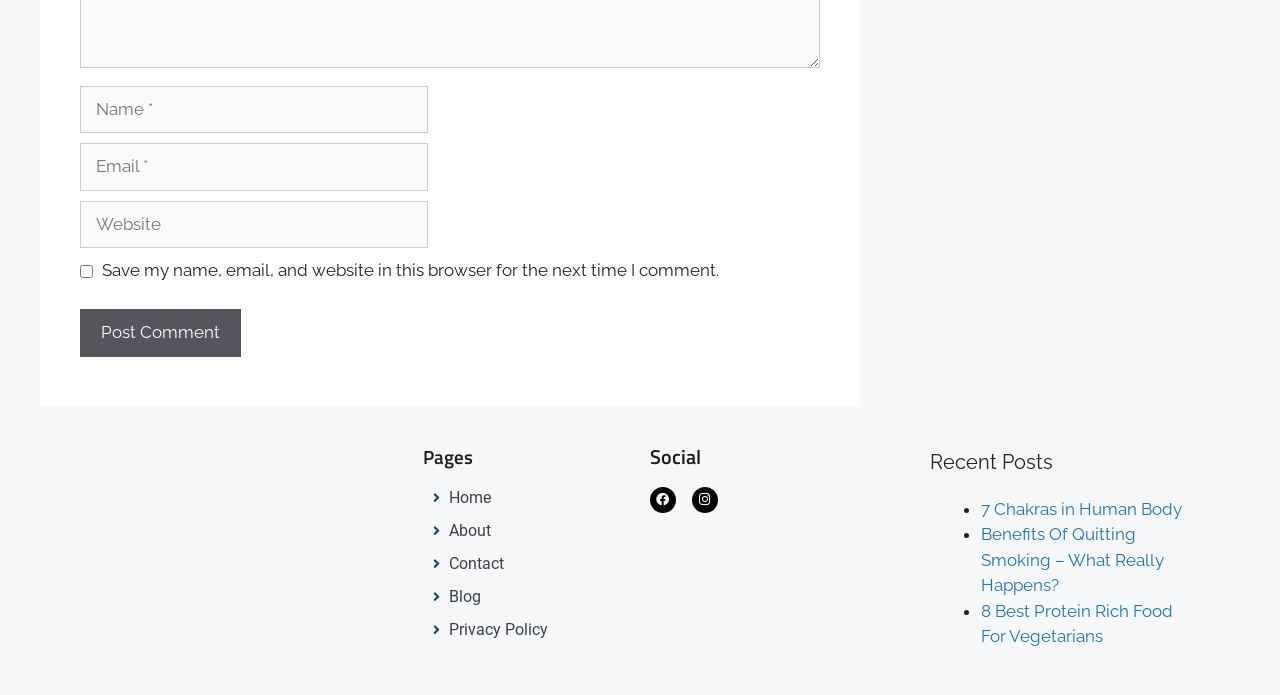With reference to the screenshot, provide a detailed response to the question below:
What is the name of the website?

The link 'Liveopedia' is located at the top of the webpage, and it has an associated image with the same name. This suggests that 'Liveopedia' is the name of the website.